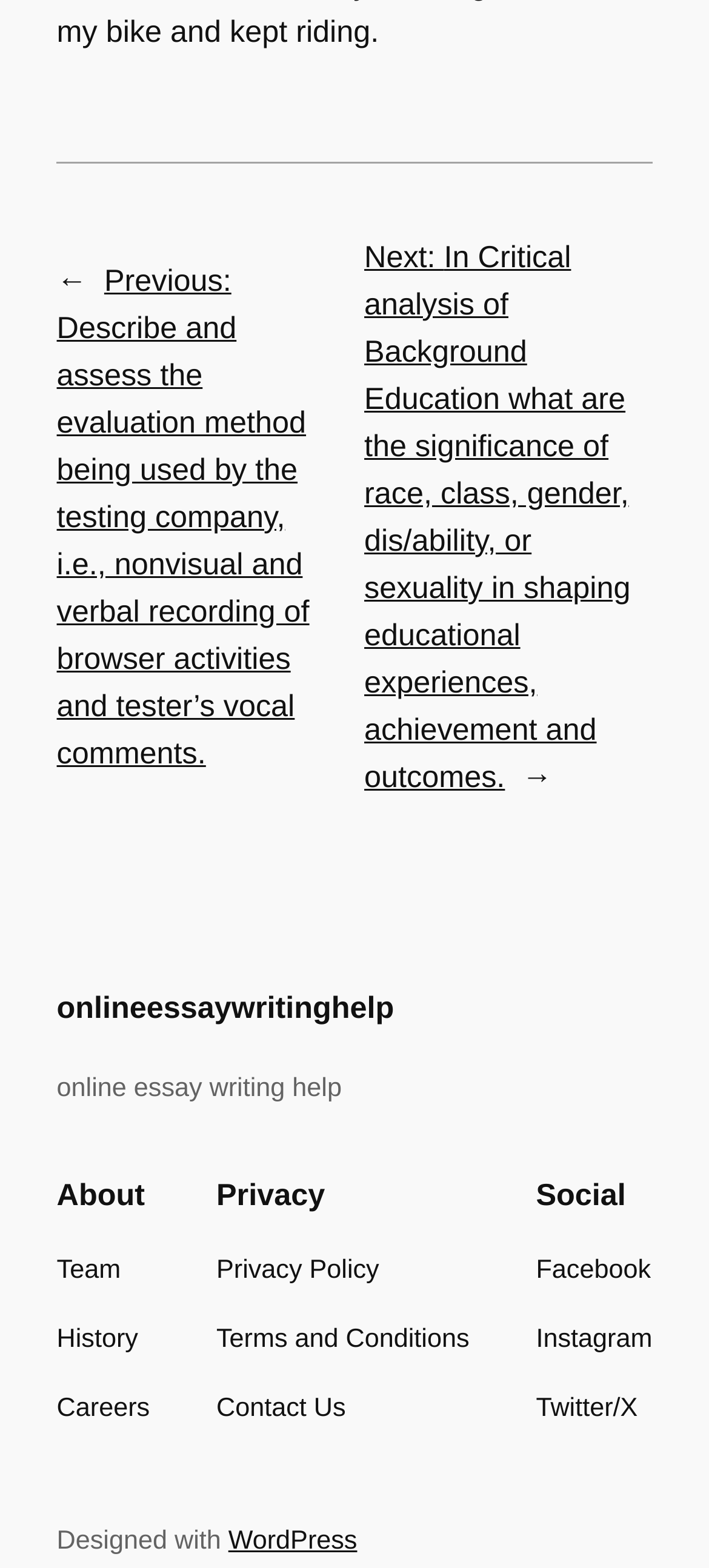Give a one-word or short phrase answer to the question: 
What is the last link in the 'About' section?

Careers